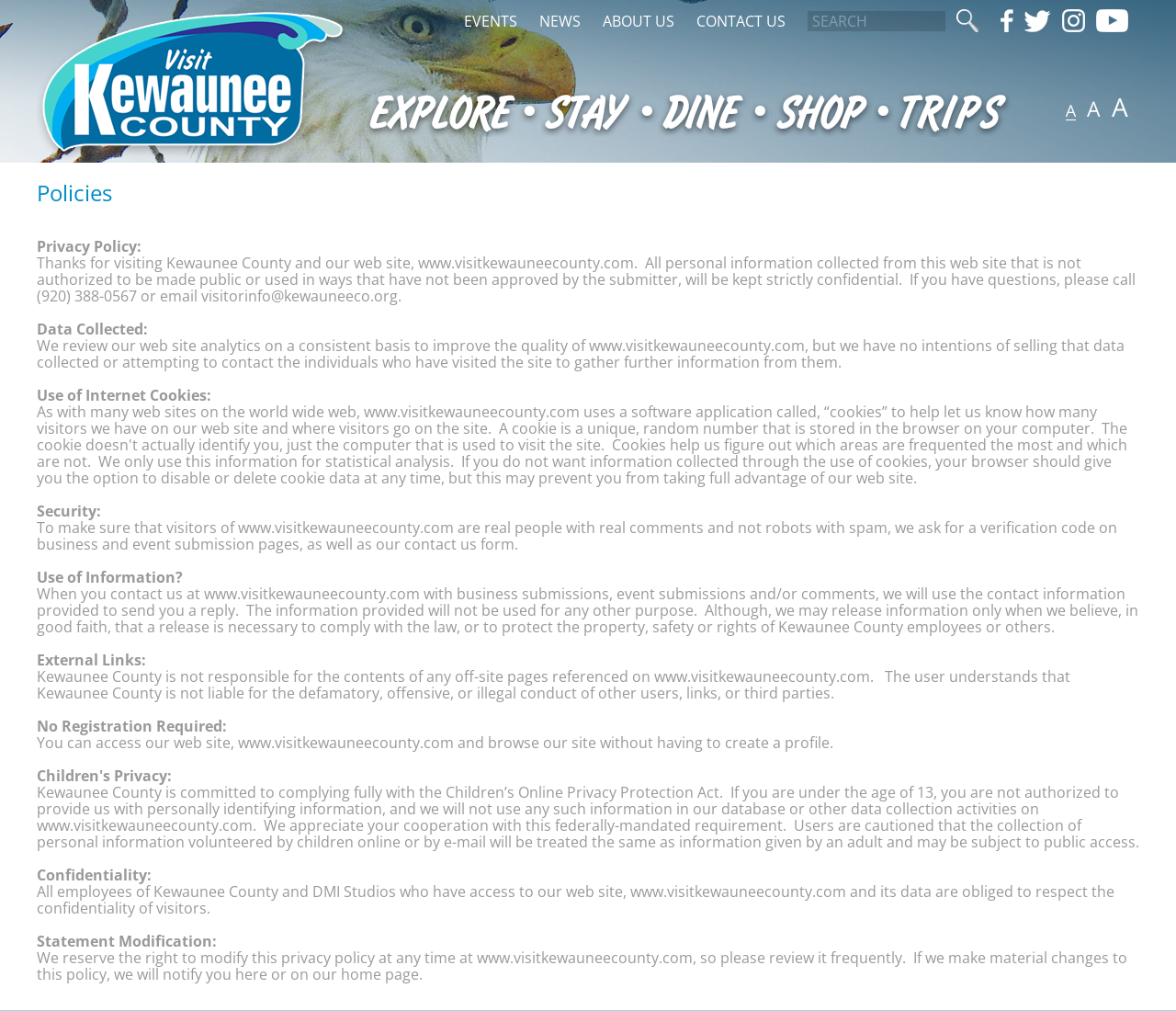Find the bounding box of the UI element described as: "NEWS". The bounding box coordinates should be given as four float values between 0 and 1, i.e., [left, top, right, bottom].

[0.459, 0.01, 0.494, 0.03]